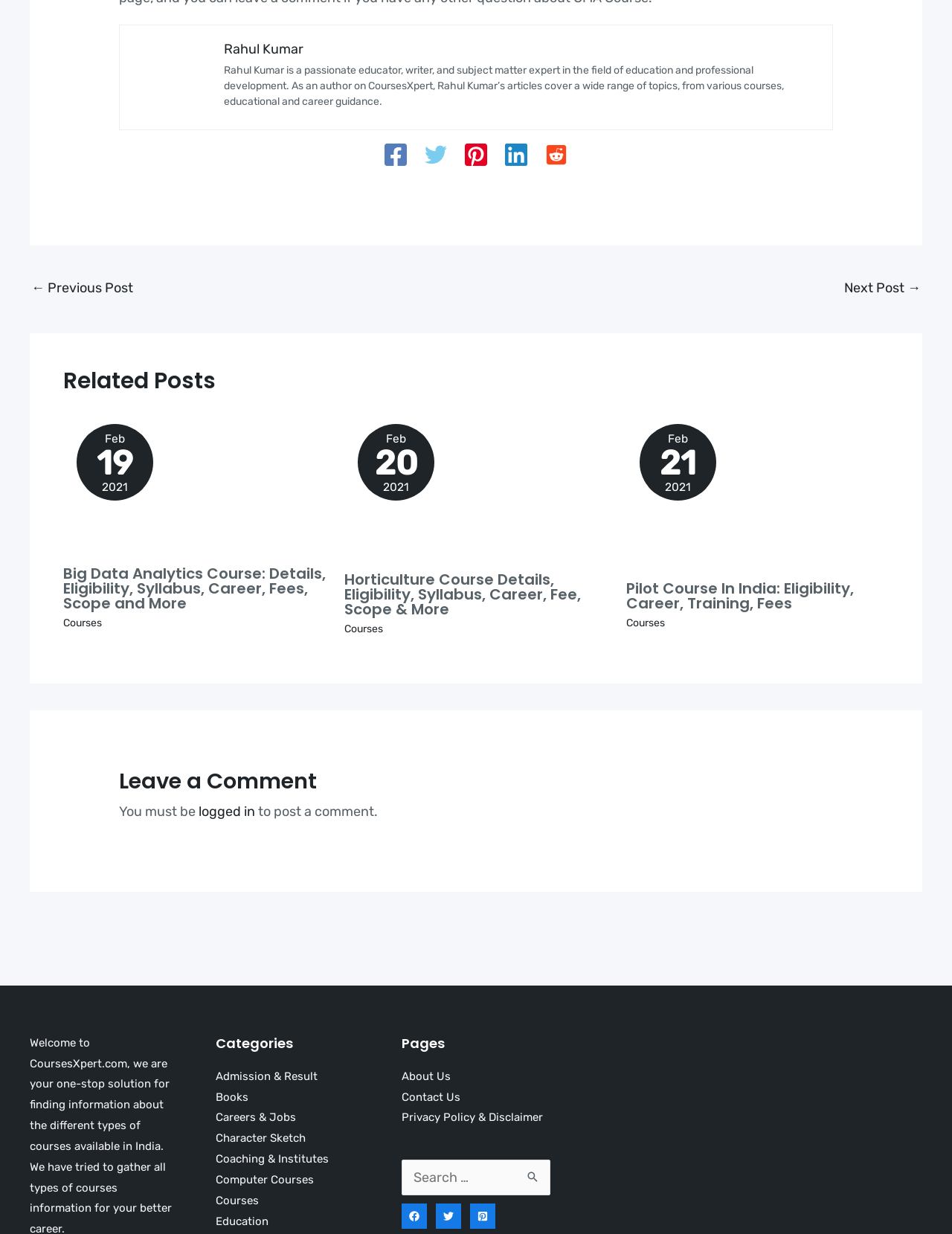Provide the bounding box coordinates for the UI element described in this sentence: "Privacy Policy & Disclaimer". The coordinates should be four float values between 0 and 1, i.e., [left, top, right, bottom].

[0.422, 0.9, 0.57, 0.911]